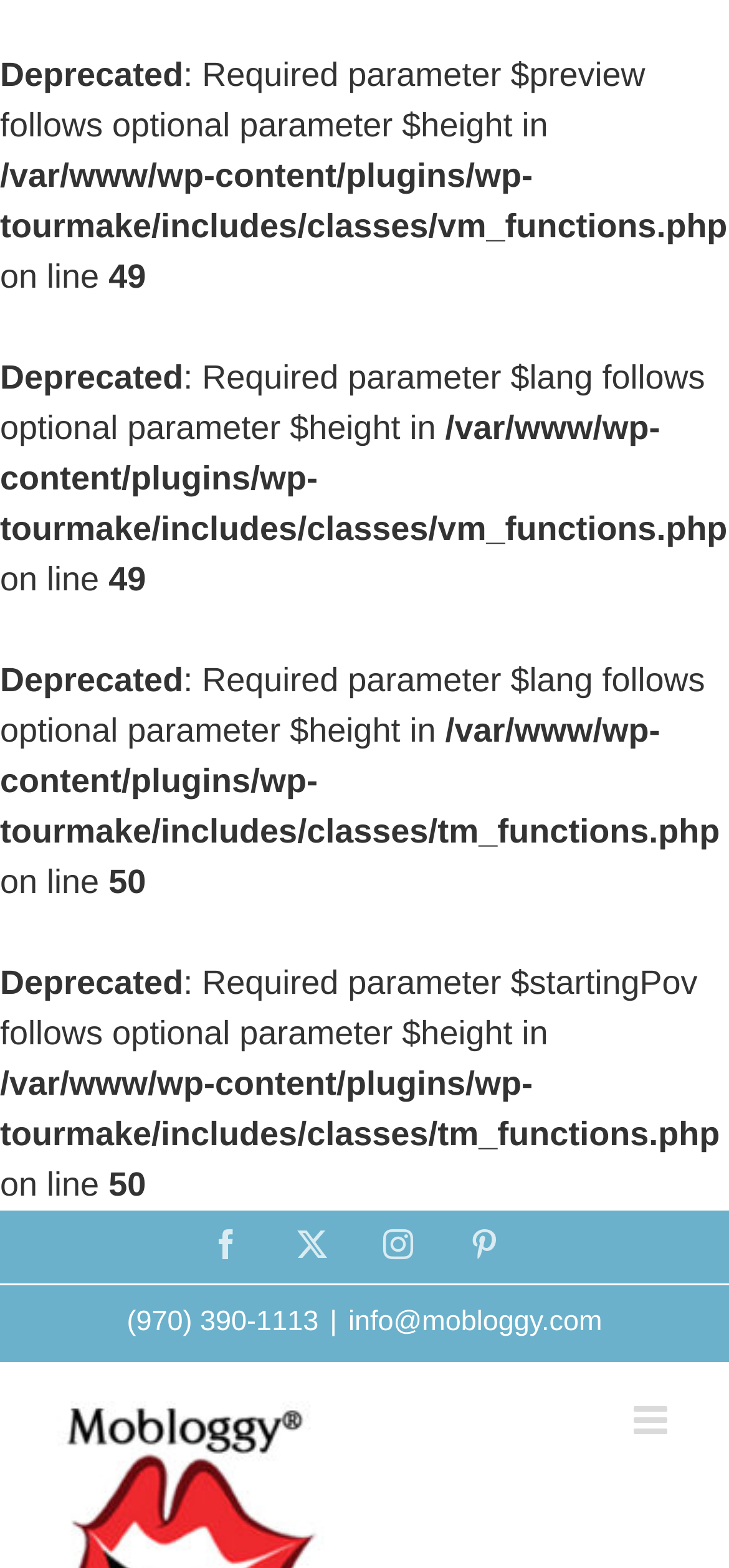Answer the question using only one word or a concise phrase: What is the error type shown on the webpage?

Deprecated